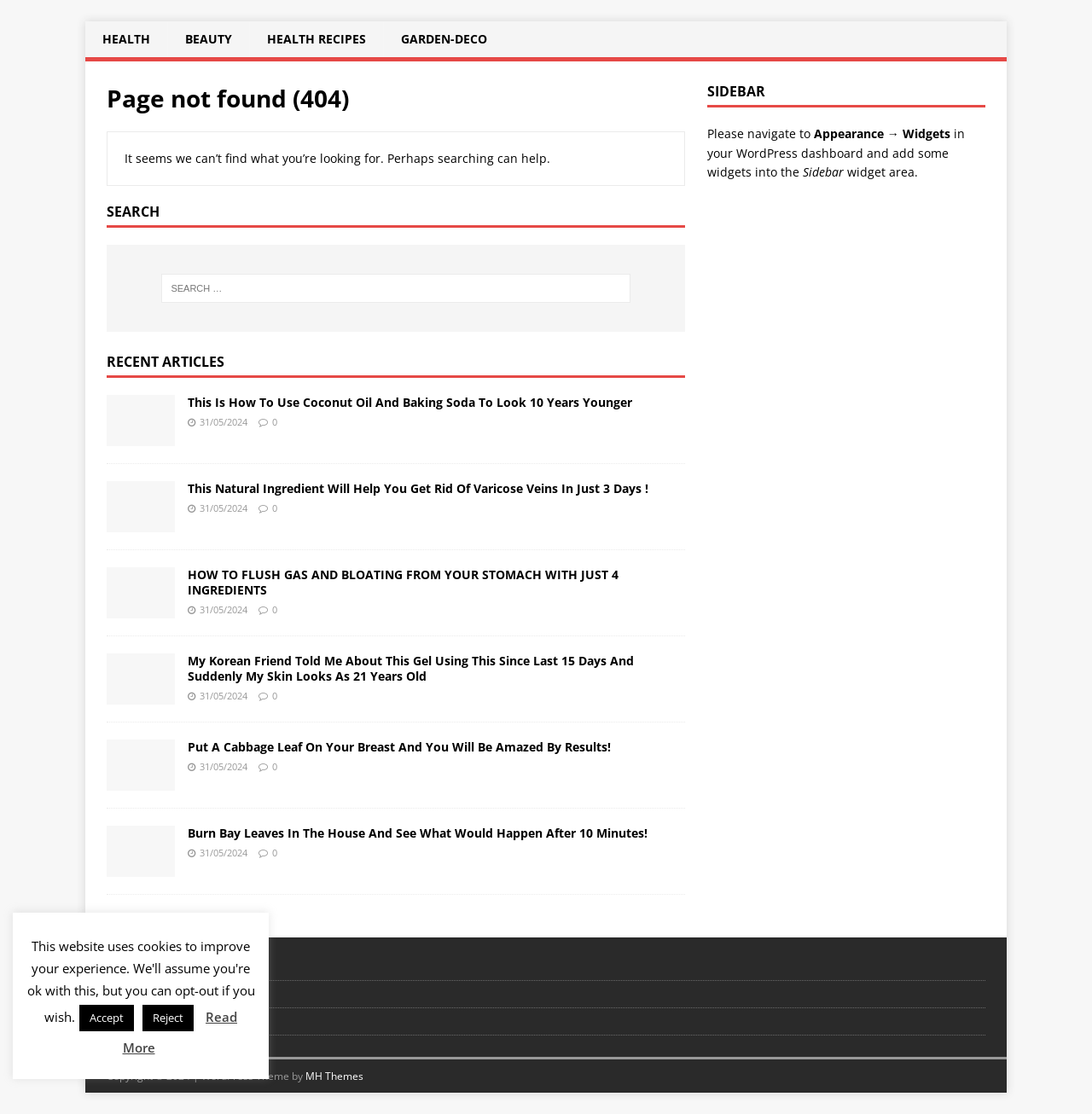How many recent articles are displayed on the webpage?
Provide a comprehensive and detailed answer to the question.

The webpage displays five recent articles, each with a title, date, and a '0' link, indicating that there are no comments on the article.